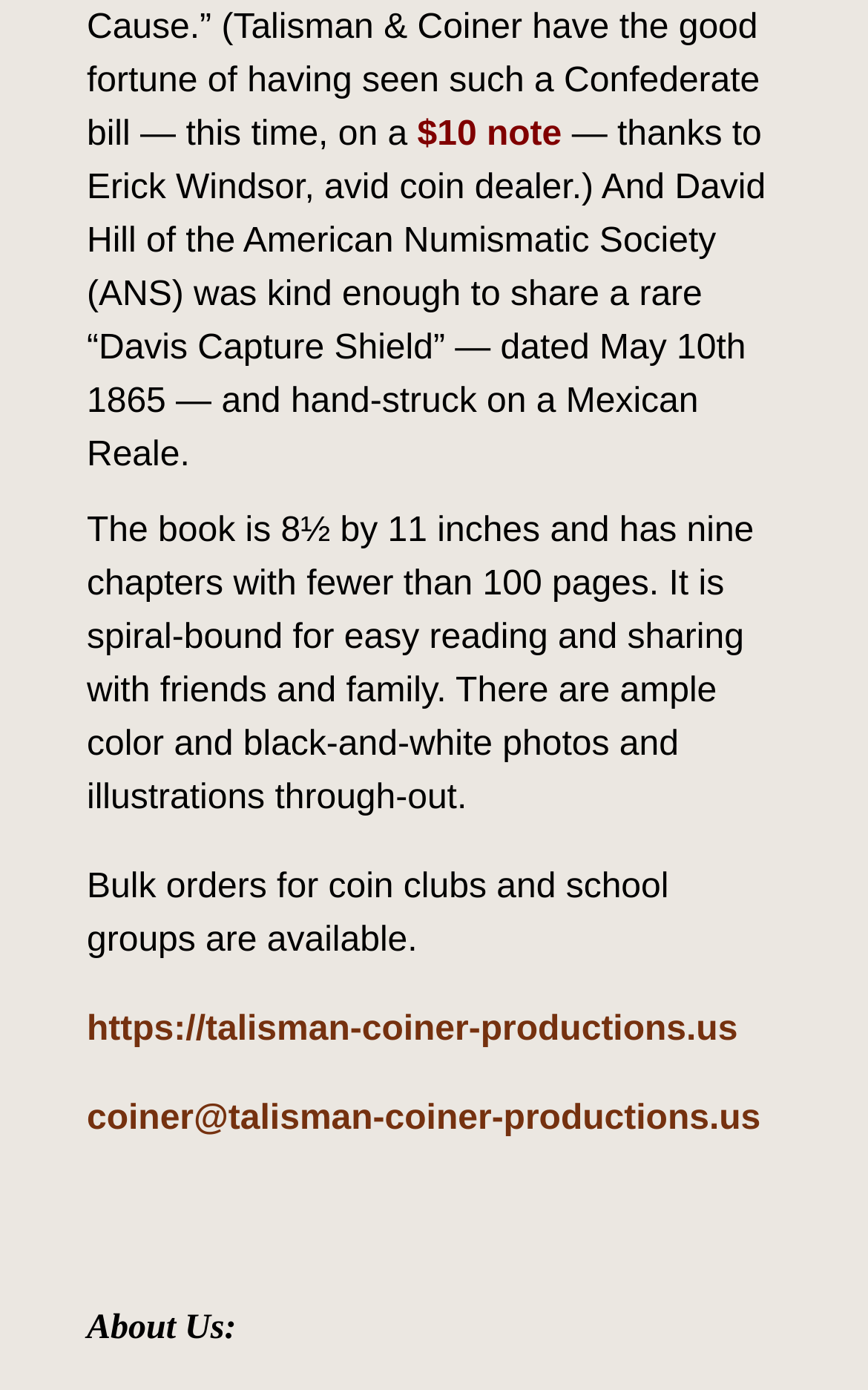Give a one-word or short phrase answer to the question: 
What is the size of the book?

8½ by 11 inches